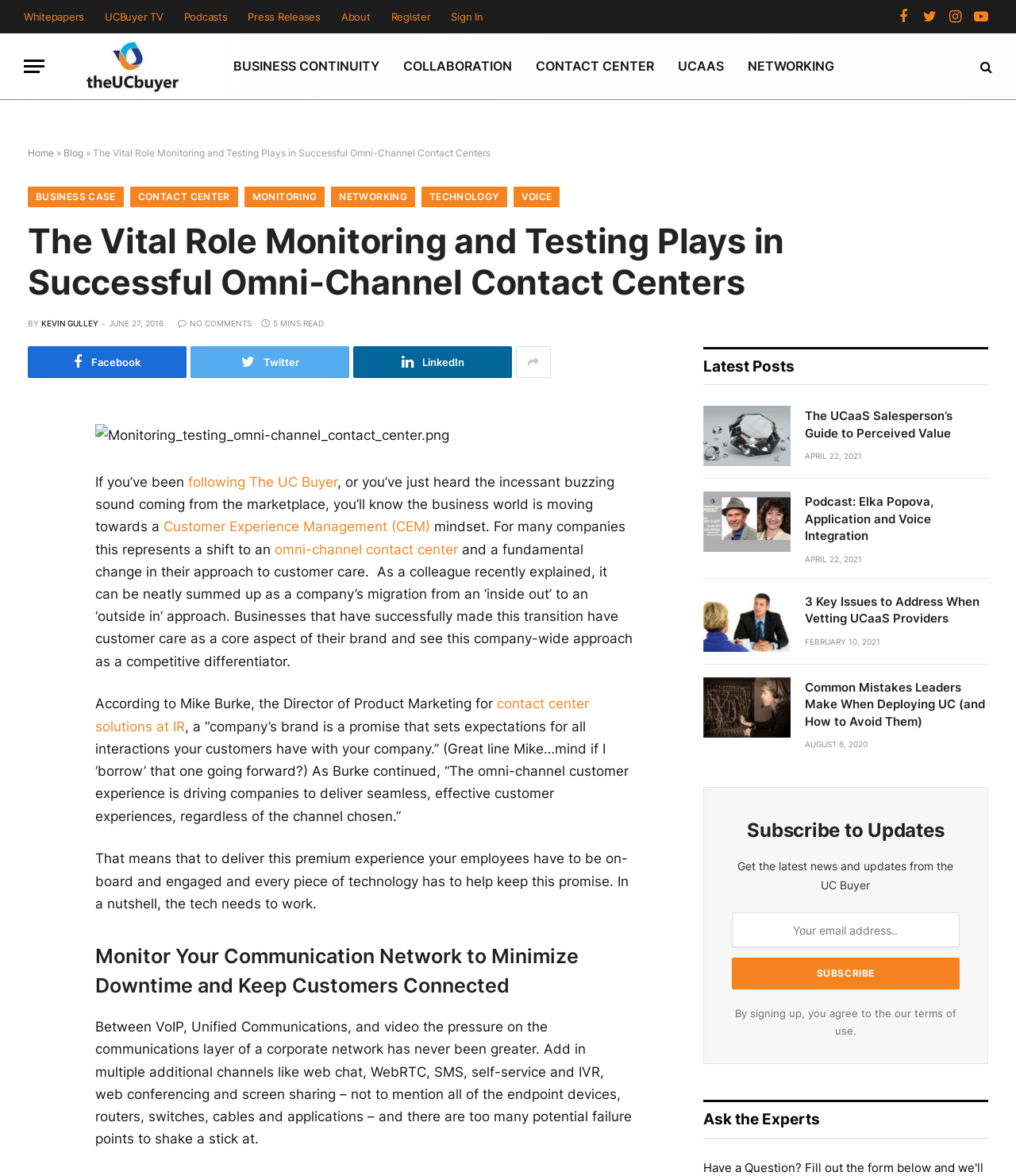Please give the bounding box coordinates of the area that should be clicked to fulfill the following instruction: "Click on the 'Whitepapers' link". The coordinates should be in the format of four float numbers from 0 to 1, i.e., [left, top, right, bottom].

[0.013, 0.0, 0.093, 0.028]